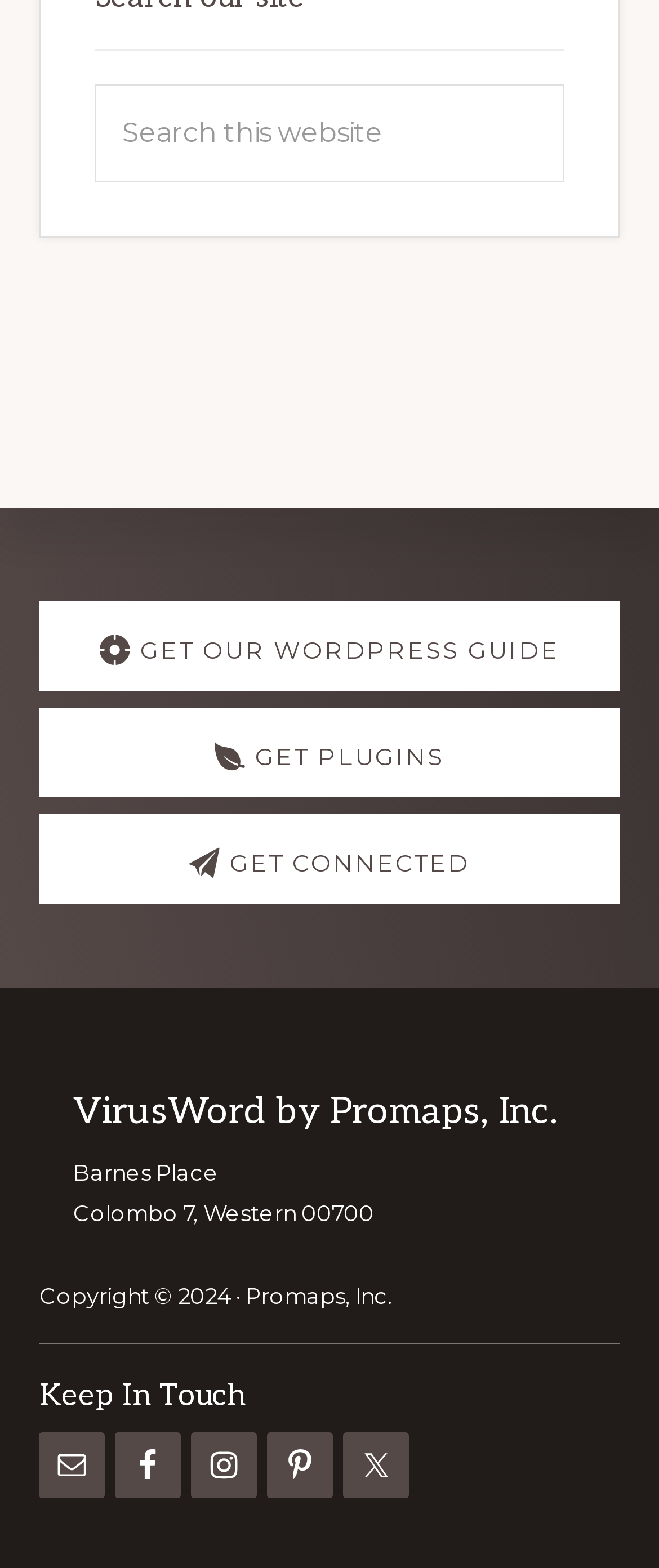How many social media links are there?
Using the image, provide a detailed and thorough answer to the question.

I counted the number of social media links by looking at the 'Keep In Touch' section of the webpage, where I found links to Email, Facebook, Instagram, Pinterest, and Twitter, which makes a total of 5 links.